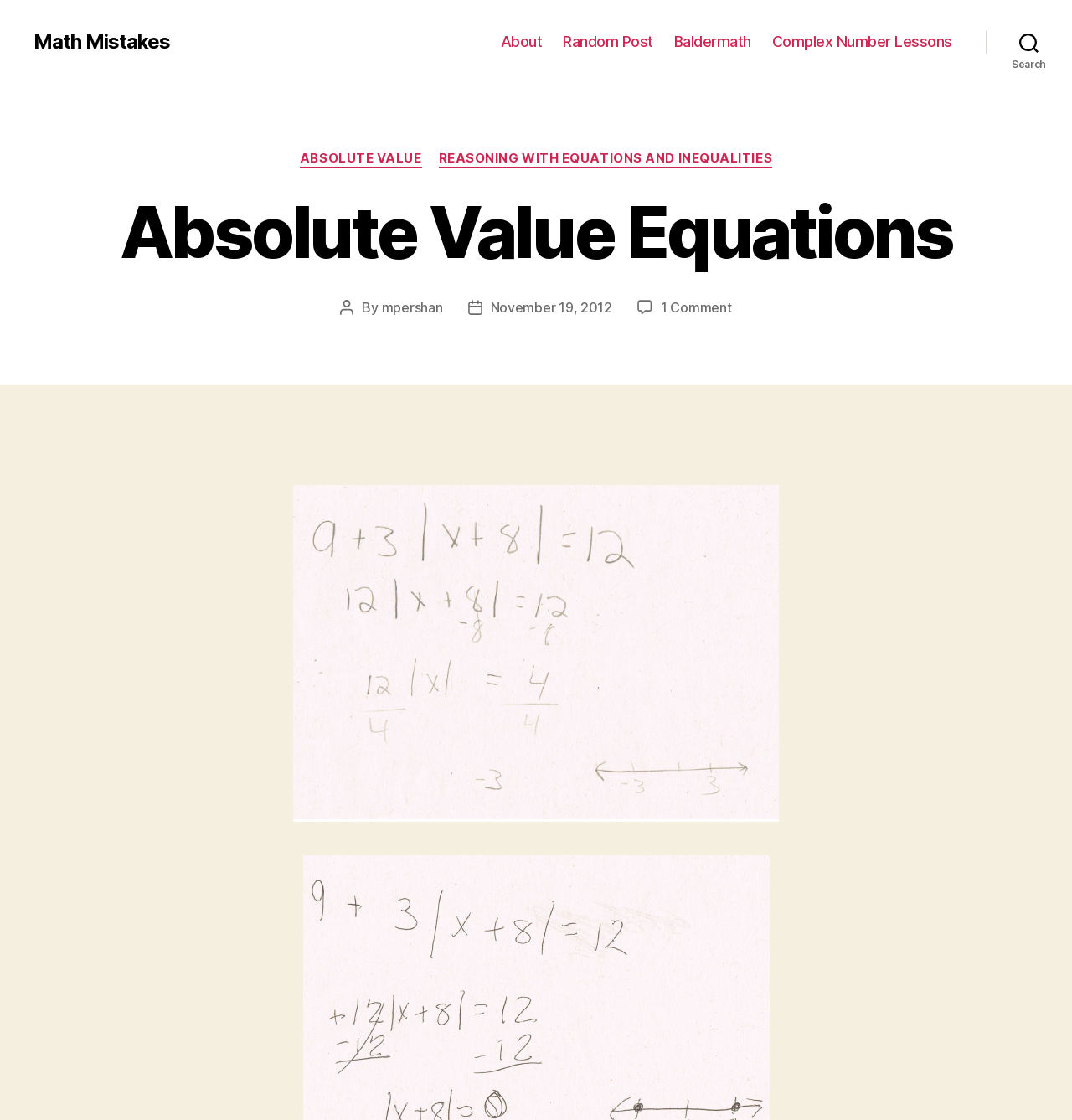Please find the bounding box coordinates for the clickable element needed to perform this instruction: "view absolute value equations post".

[0.109, 0.172, 0.891, 0.243]